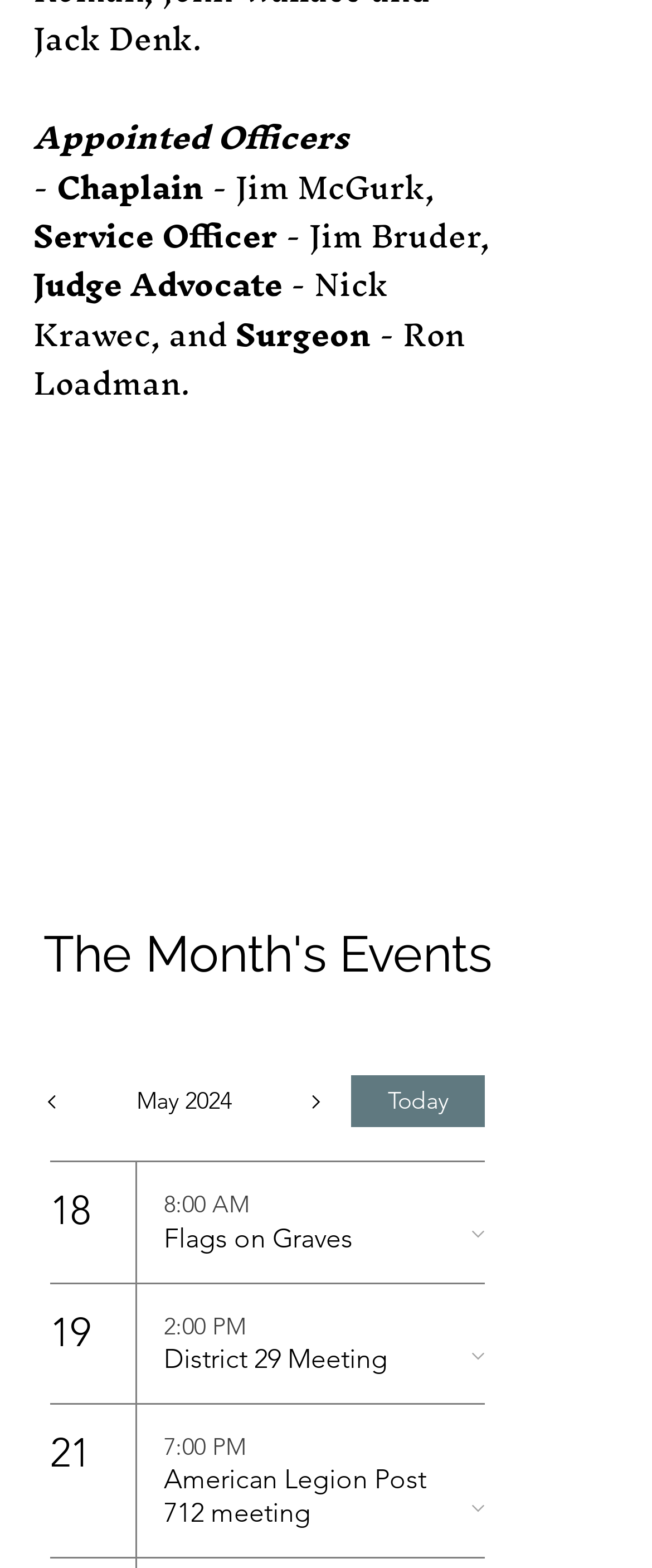What is the date of the District 29 Meeting?
From the details in the image, provide a complete and detailed answer to the question.

I found the event 'District 29 Meeting' on the webpage and checked the corresponding date, which is May 19, 2024.